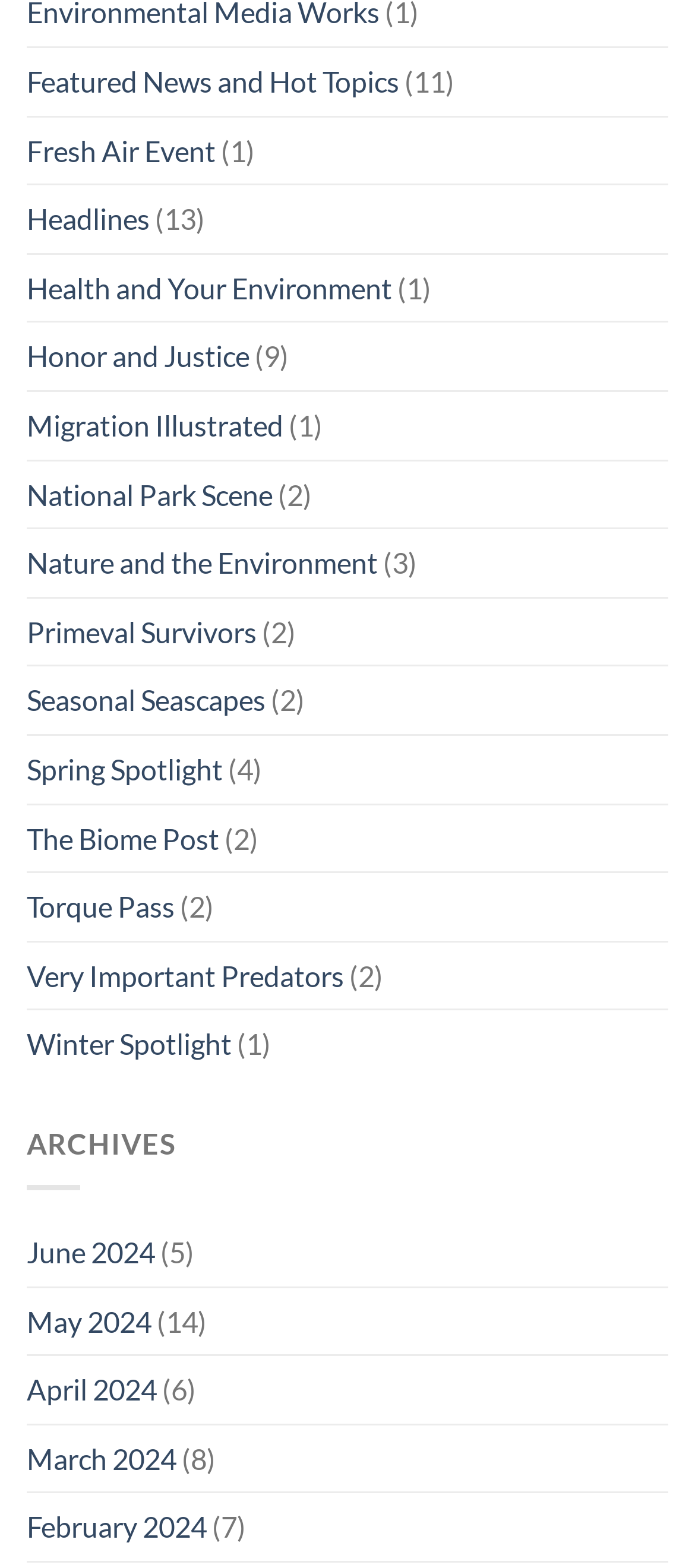Could you find the bounding box coordinates of the clickable area to complete this instruction: "Visit archives"?

[0.038, 0.718, 0.255, 0.74]